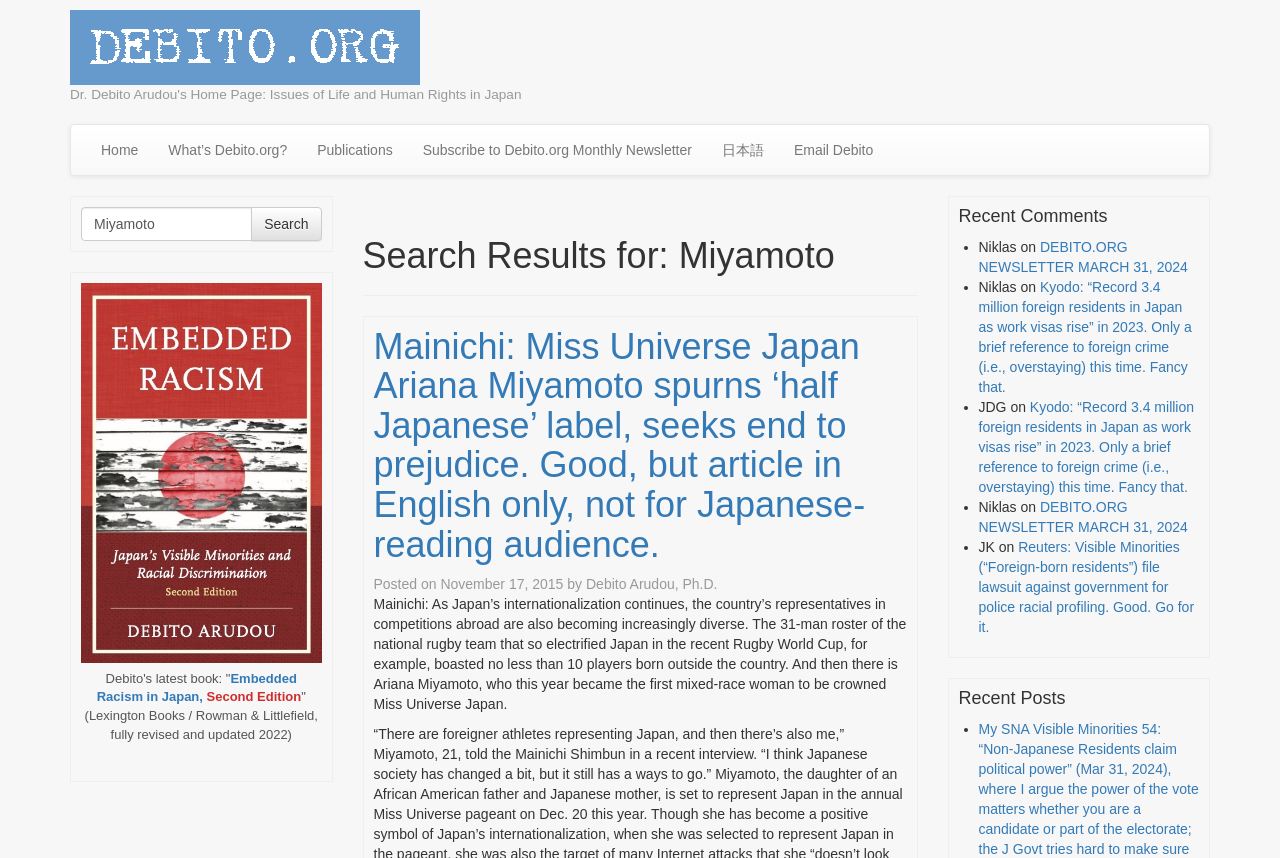Determine the bounding box coordinates of the target area to click to execute the following instruction: "Read about Debito's latest book."

[0.063, 0.33, 0.251, 0.773]